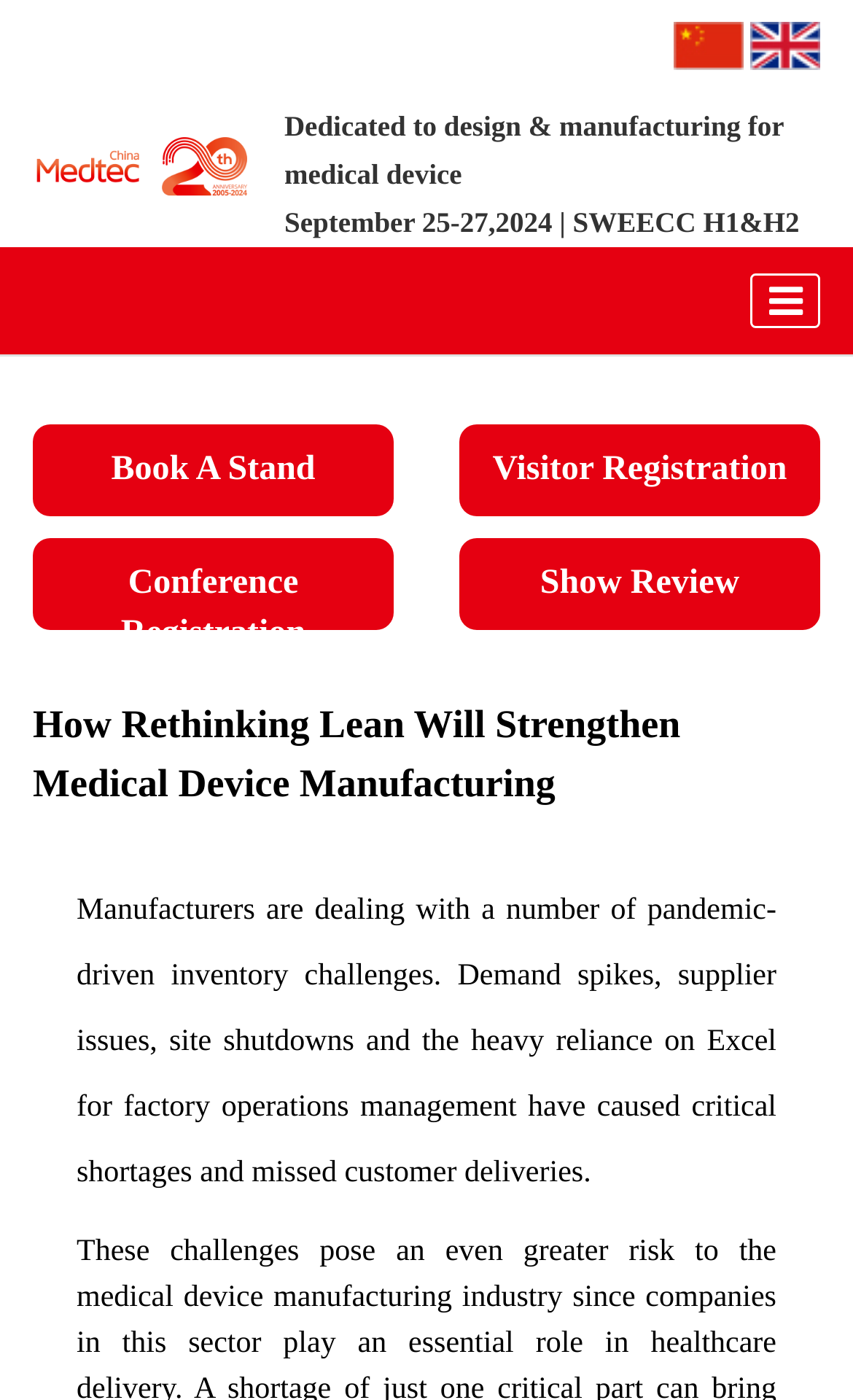Using the element description title="国际医疗器械设计与制造技术展览会", predict the bounding box coordinates for the UI element. Provide the coordinates in (top-left x, top-left y, bottom-right x, bottom-right y) format with values ranging from 0 to 1.

[0.038, 0.08, 0.295, 0.143]